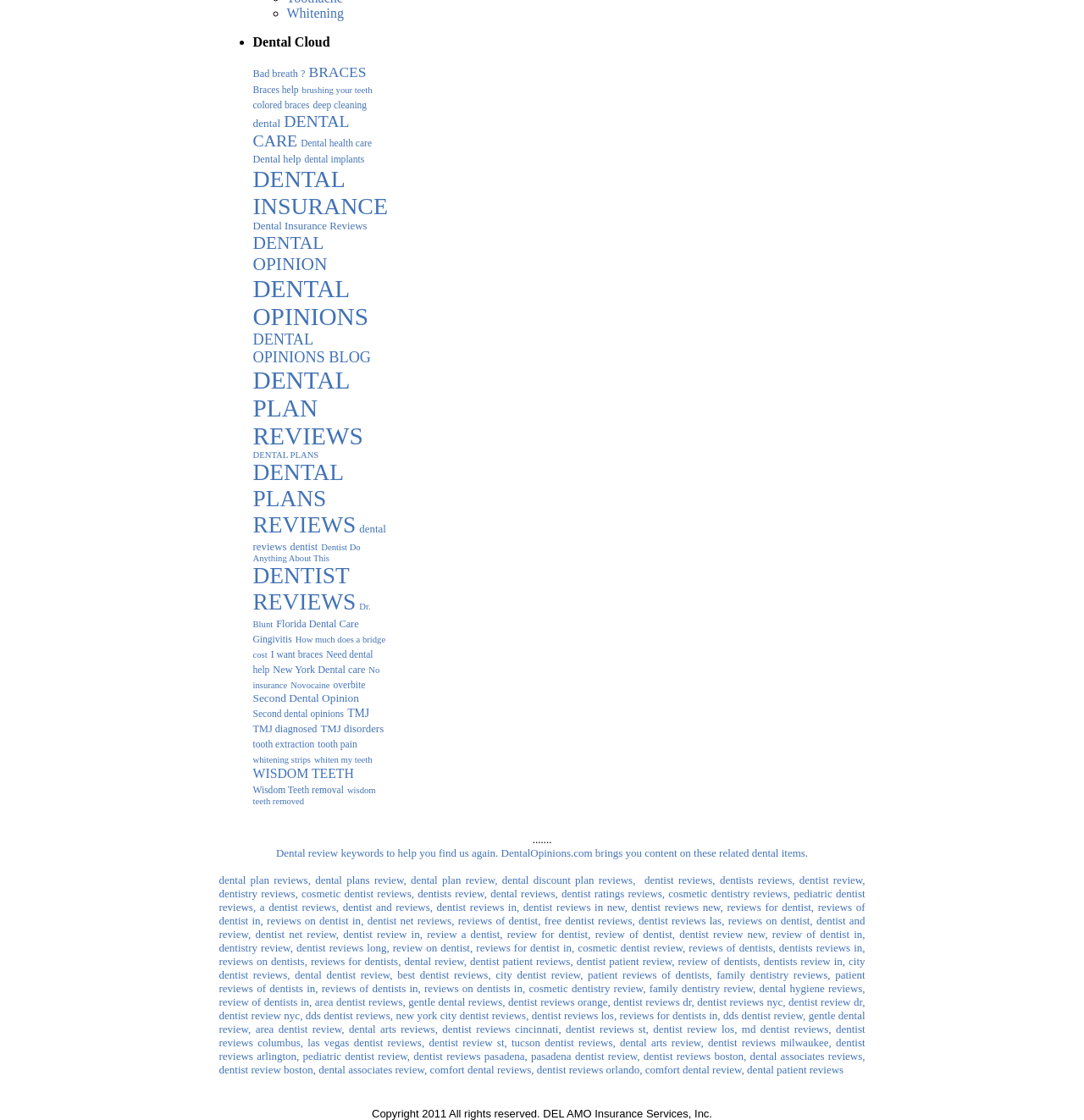Identify the bounding box for the UI element that is described as follows: "las vegas dentist reviews".

[0.284, 0.925, 0.389, 0.937]